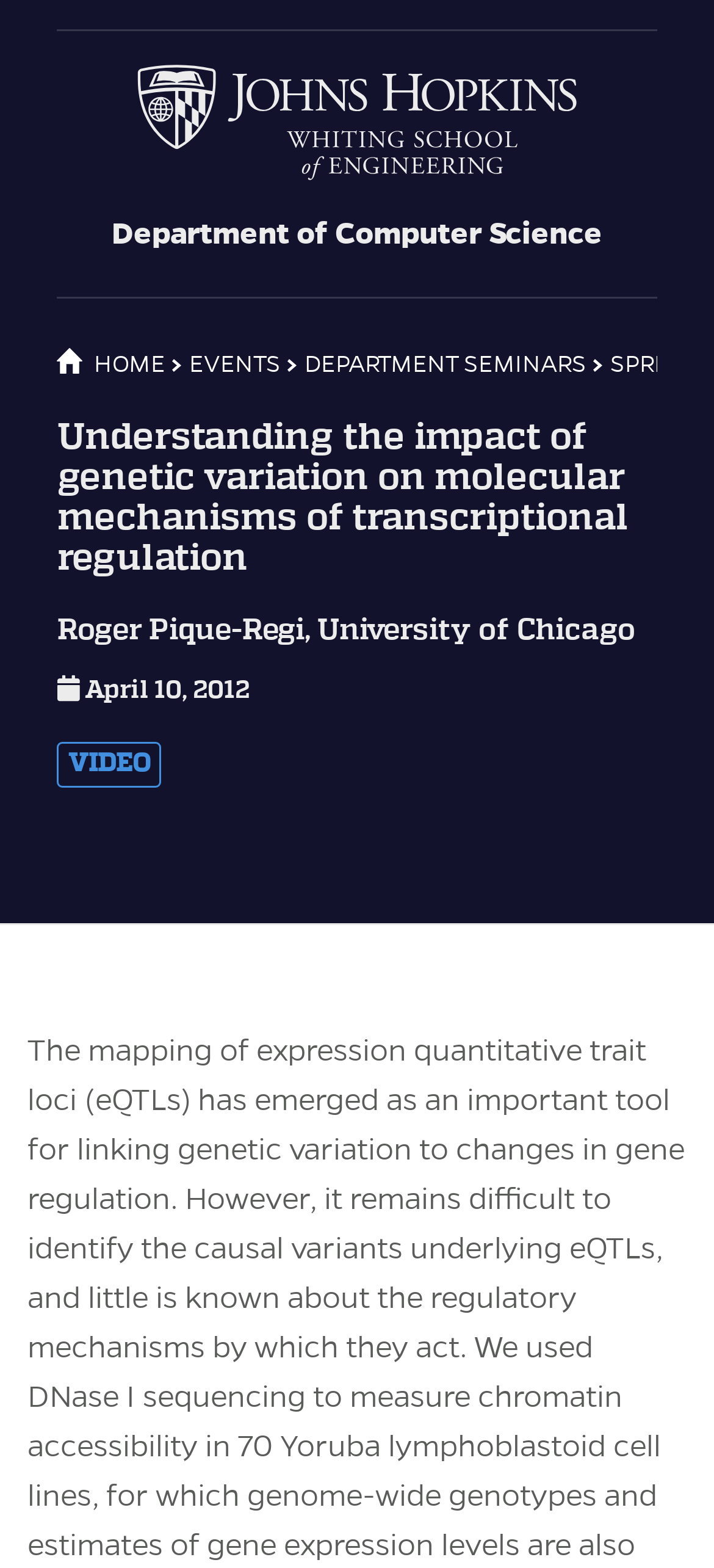What type of media is available for the seminar?
Answer the question with just one word or phrase using the image.

VIDEO